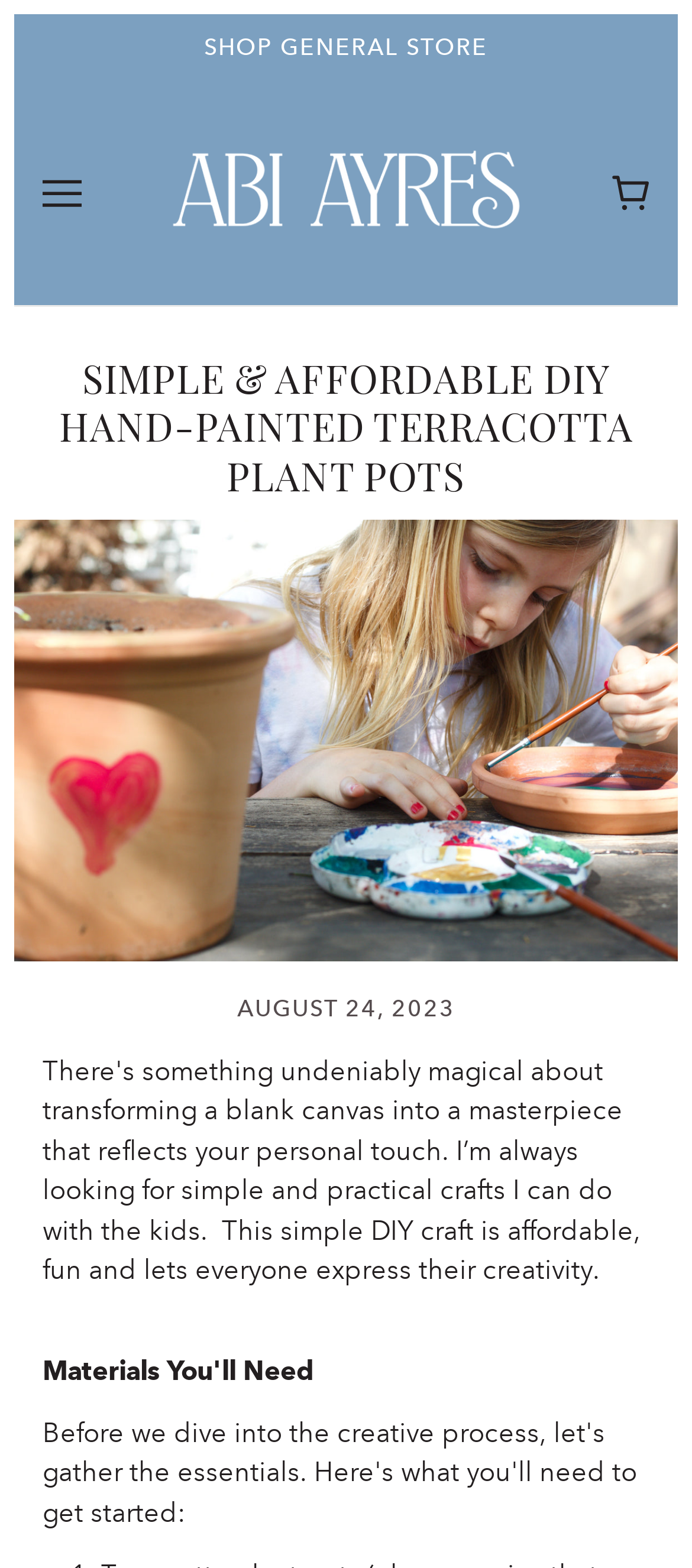Identify and provide the main heading of the webpage.

SIMPLE & AFFORDABLE DIY HAND-PAINTED TERRACOTTA PLANT POTS